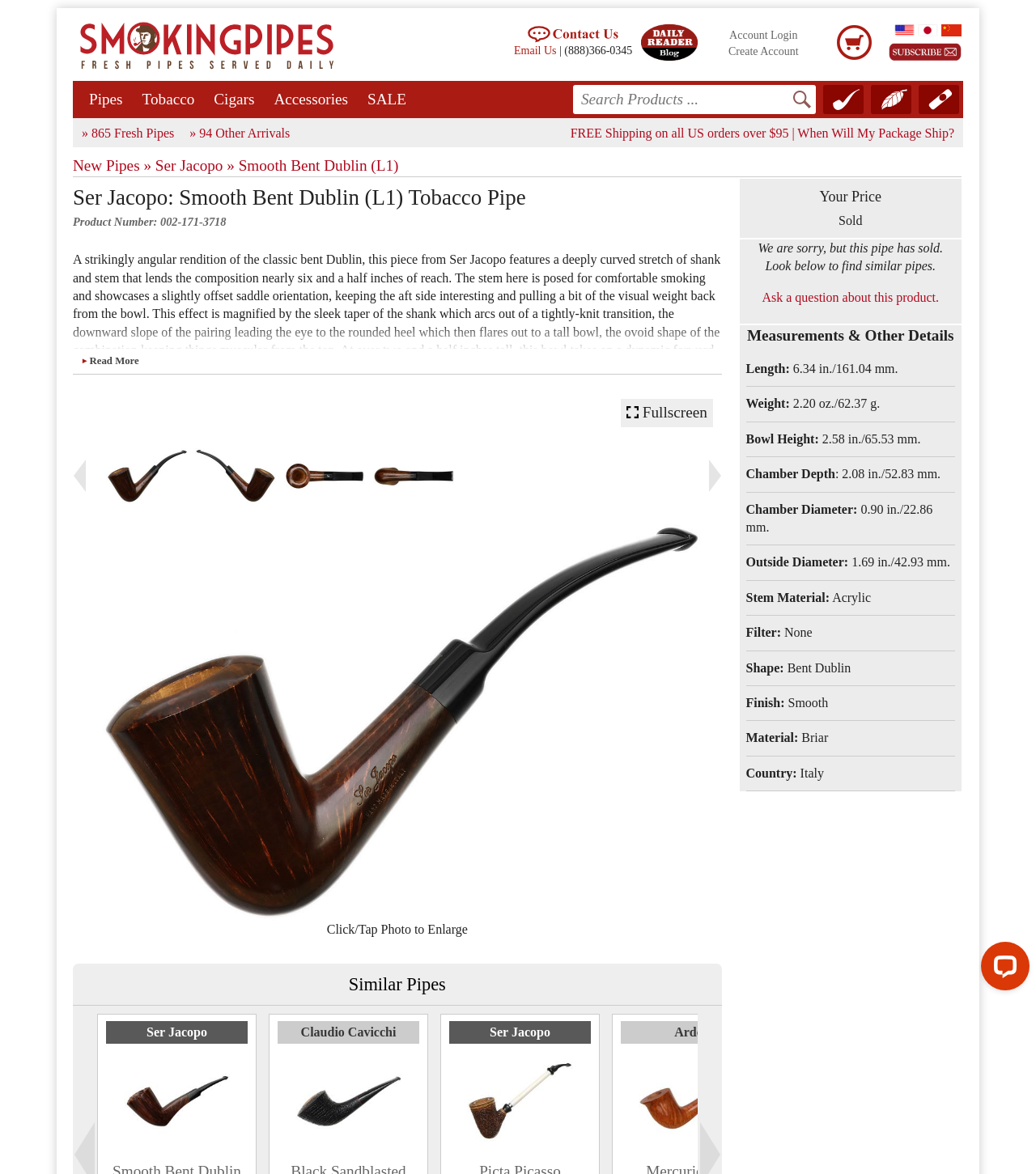Please answer the following query using a single word or phrase: 
What is the length of the pipe?

6.34 in./161.04 mm.